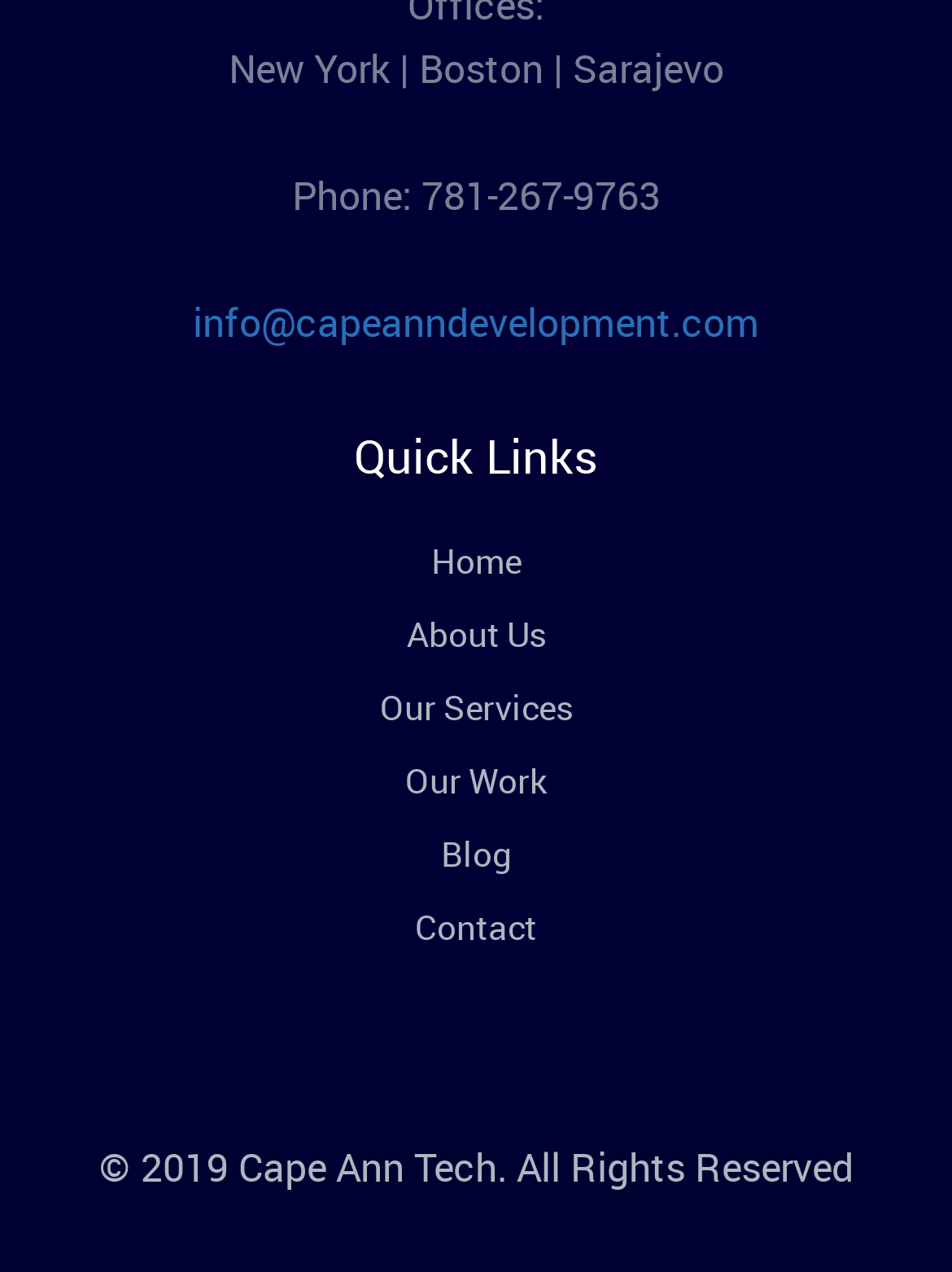How many links are in the Quick Links section?
Look at the screenshot and respond with one word or a short phrase.

5